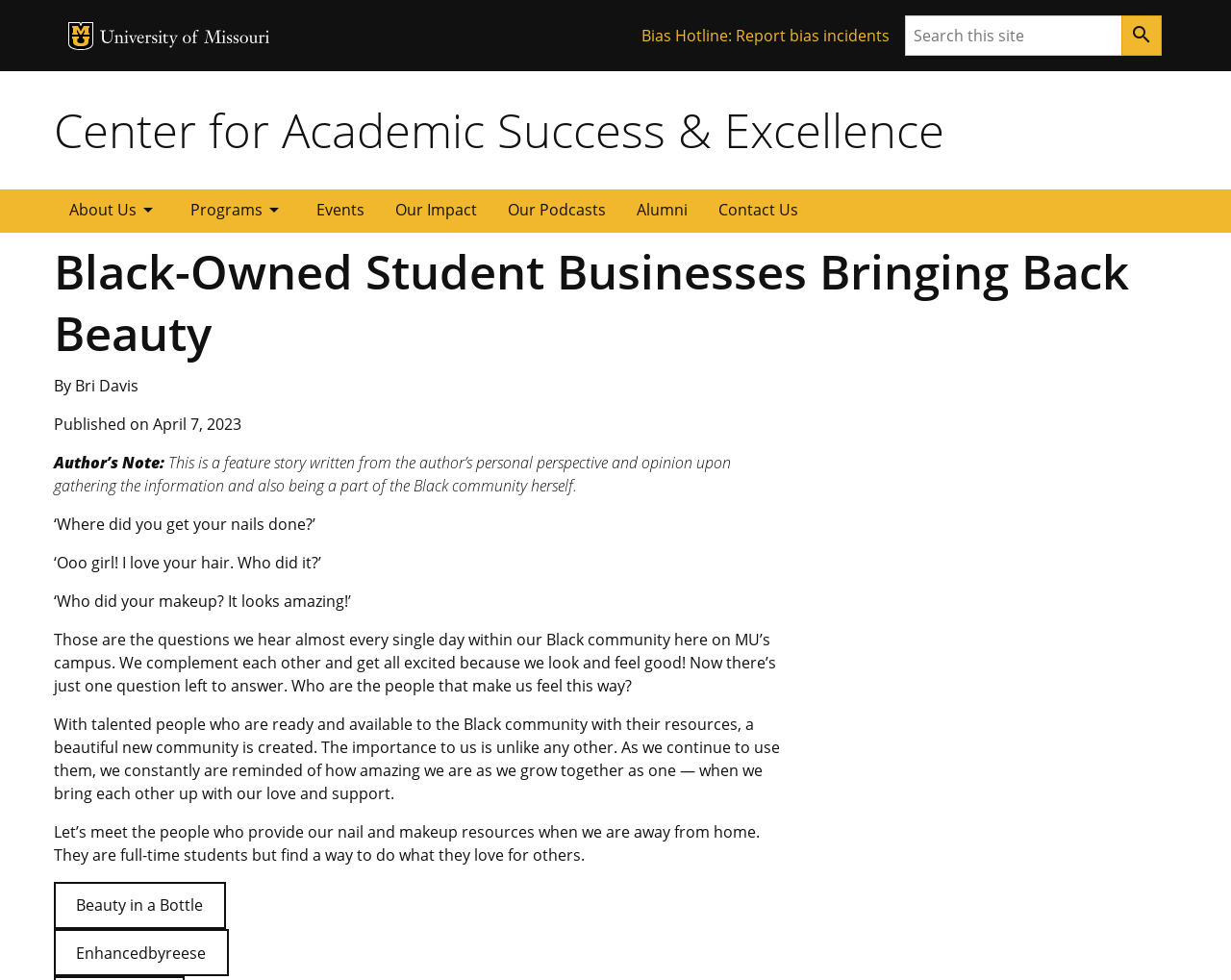Locate the bounding box coordinates of the area where you should click to accomplish the instruction: "Go to About Us".

[0.044, 0.193, 0.142, 0.238]